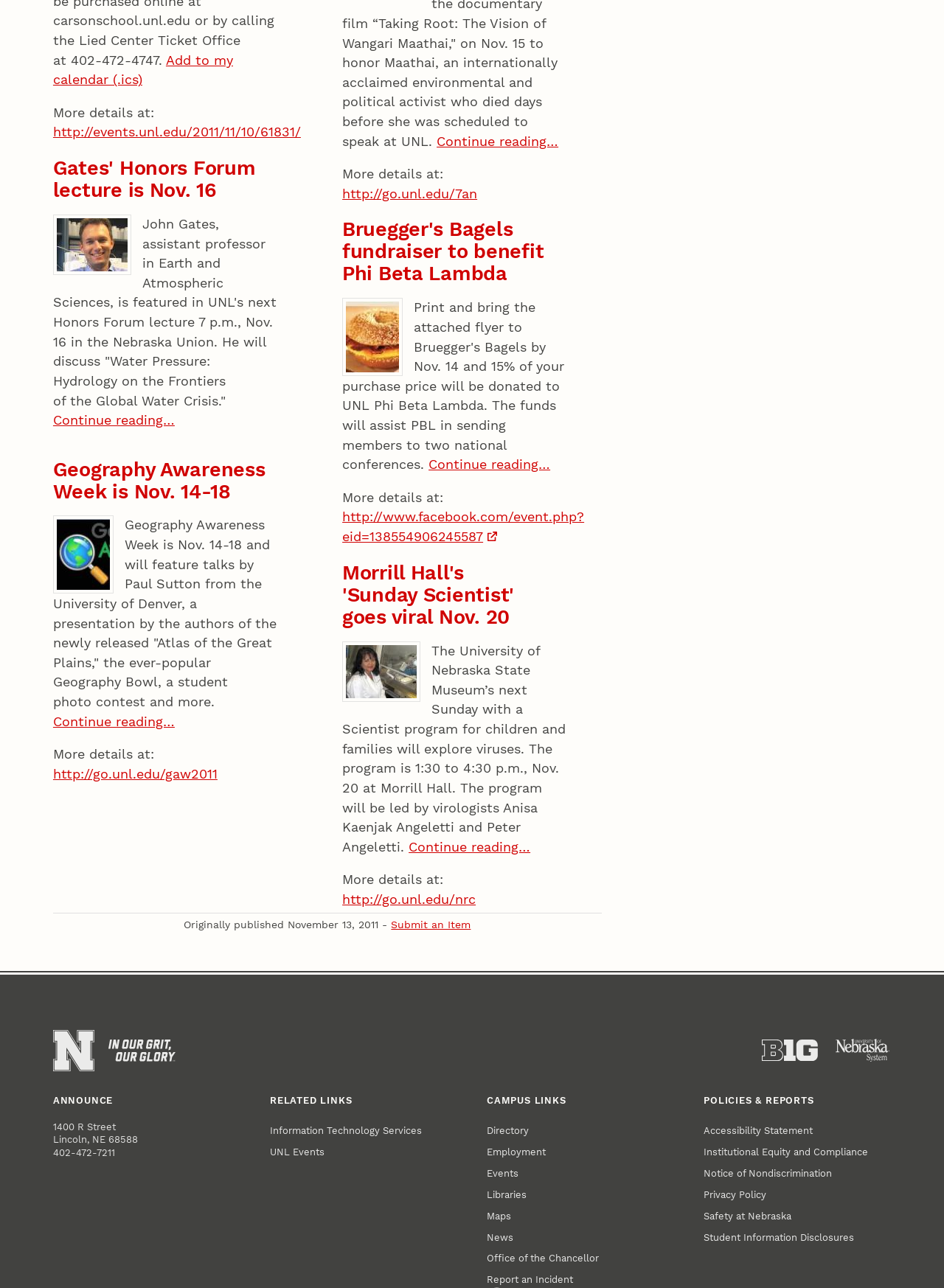Provide a single word or phrase answer to the question: 
What is the theme of Geography Awareness Week?

Geography: The Adventure in Your Community